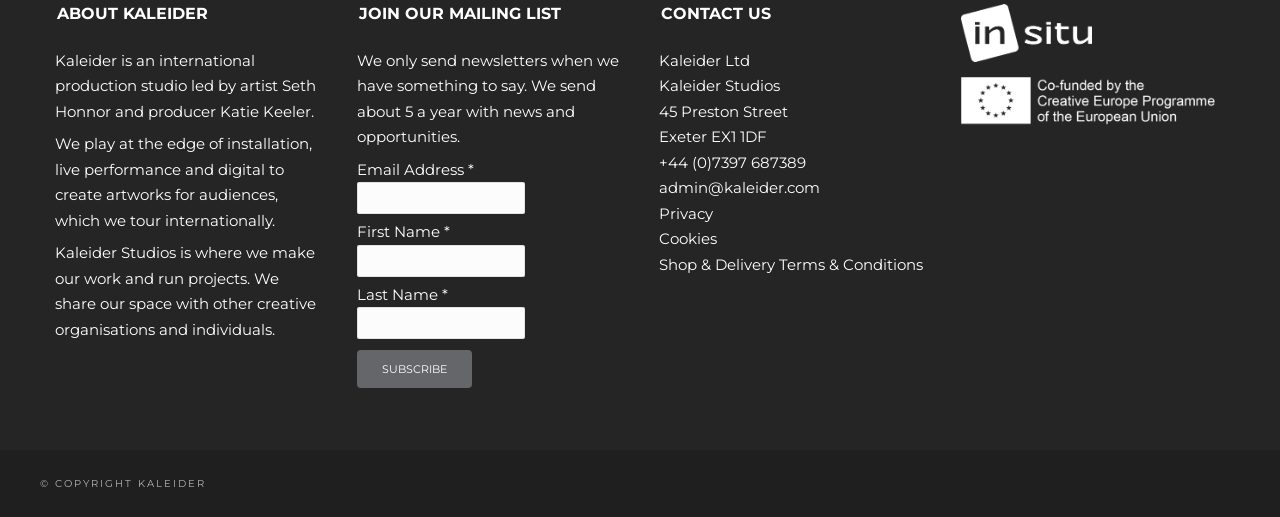Calculate the bounding box coordinates for the UI element based on the following description: "parent_node: First Name * name="FNAME"". Ensure the coordinates are four float numbers between 0 and 1, i.e., [left, top, right, bottom].

[0.279, 0.473, 0.41, 0.535]